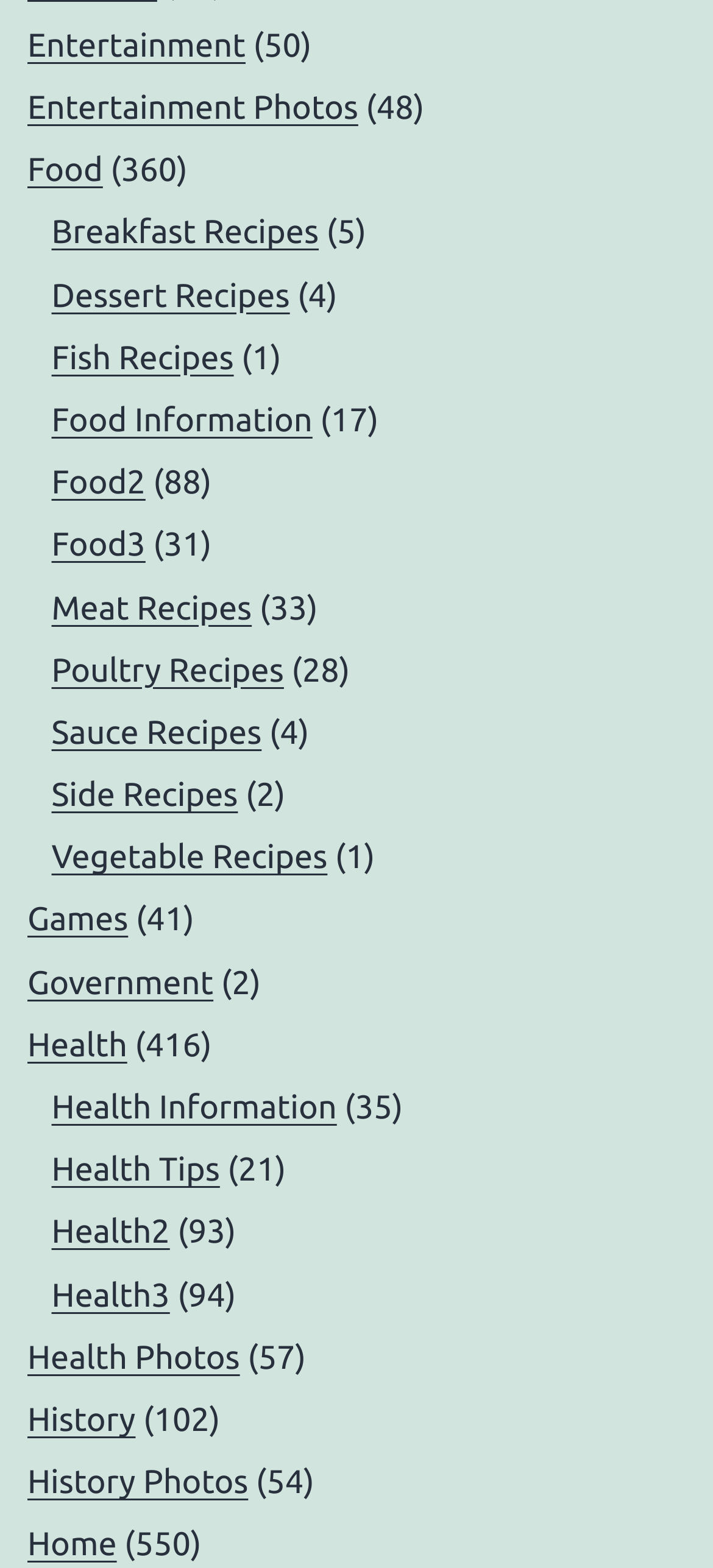Provide the bounding box coordinates of the UI element this sentence describes: "Home".

[0.038, 0.974, 0.164, 0.997]